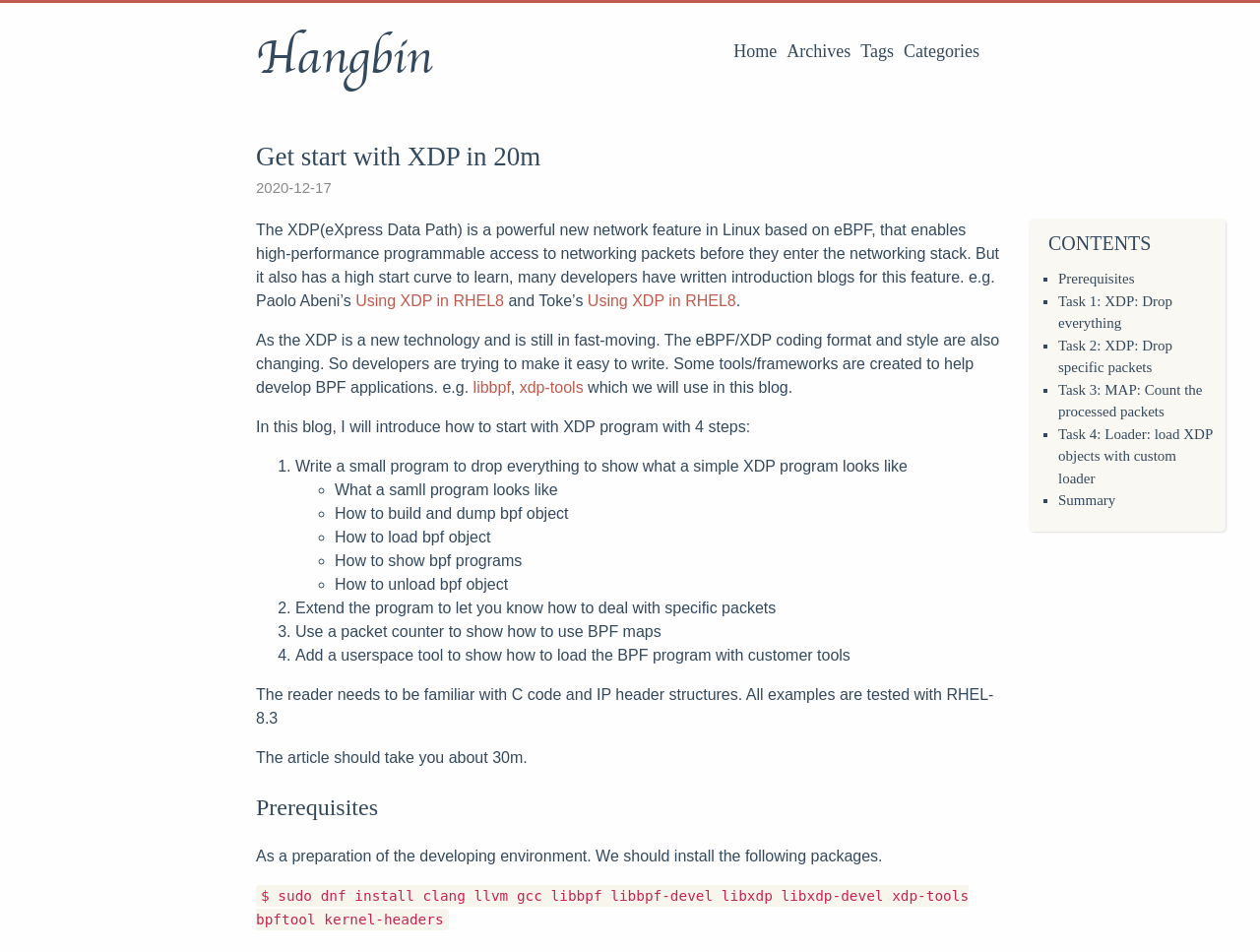What is the purpose of XDP?
Using the image as a reference, answer with just one word or a short phrase.

High-performance programmable access to networking packets